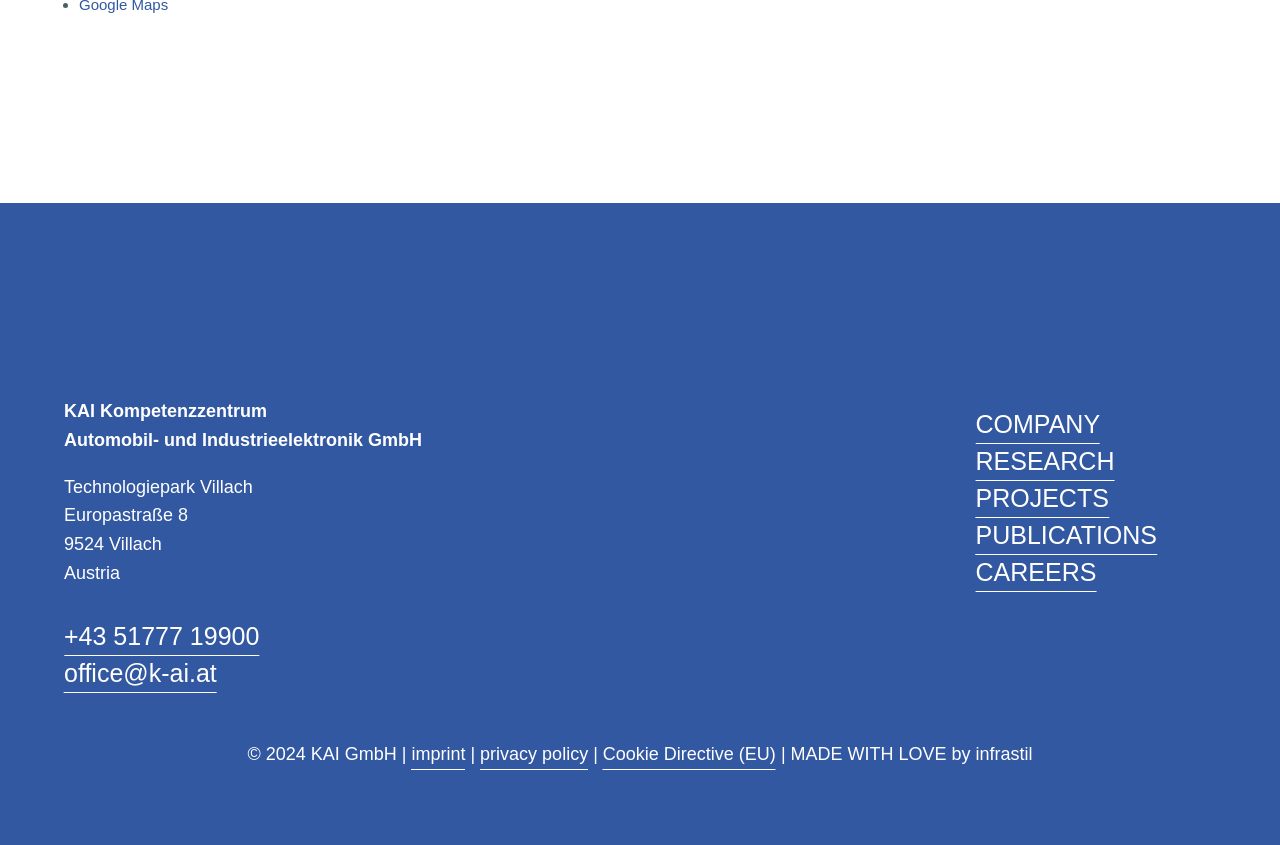Please examine the image and provide a detailed answer to the question: What is the copyright year?

The copyright year can be found in the footer section of the webpage. The text reads '© 2024 KAI GmbH |'.